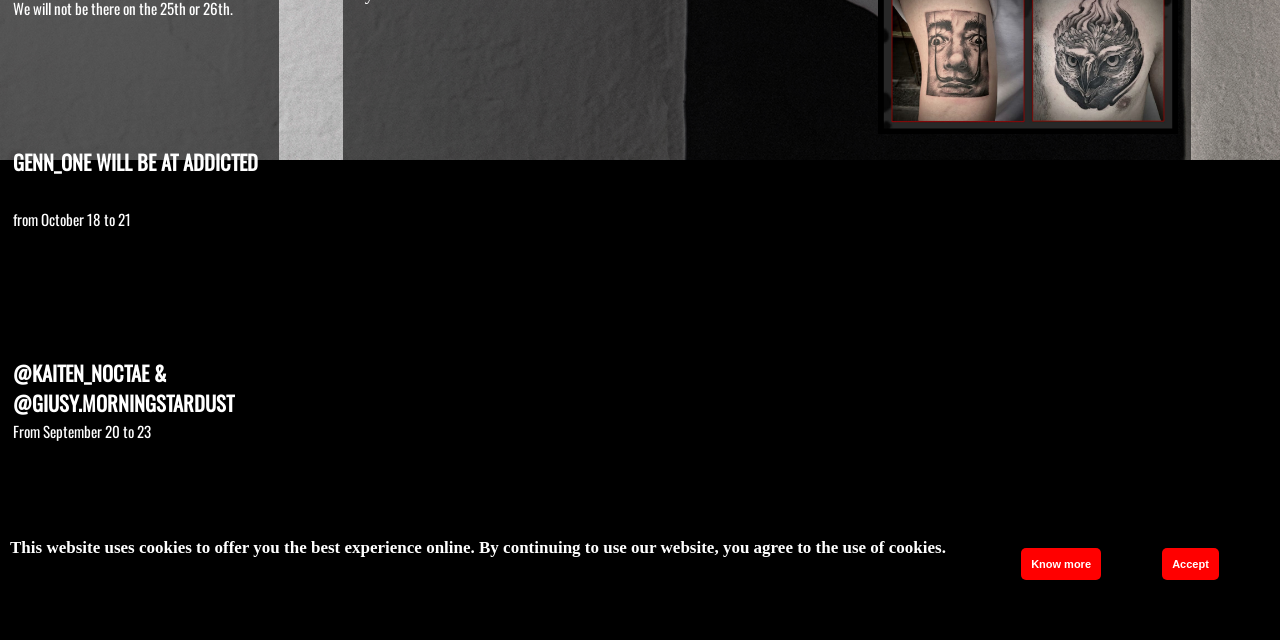Using the format (top-left x, top-left y, bottom-right x, bottom-right y), provide the bounding box coordinates for the described UI element. All values should be floating point numbers between 0 and 1: Accept

[0.908, 0.856, 0.952, 0.906]